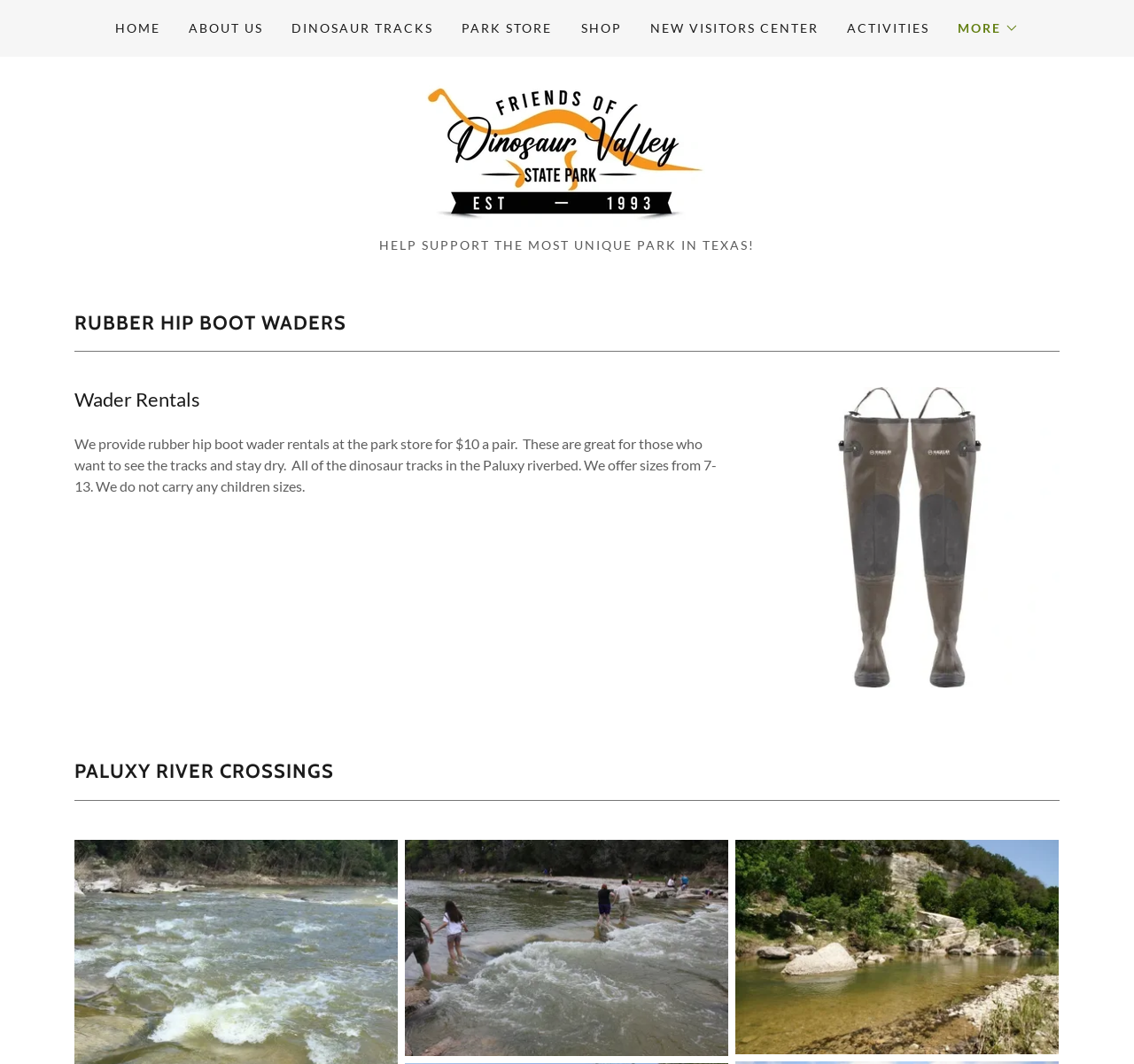What is the purpose of the wader rentals?
Please answer the question with a single word or phrase, referencing the image.

To see tracks and stay dry